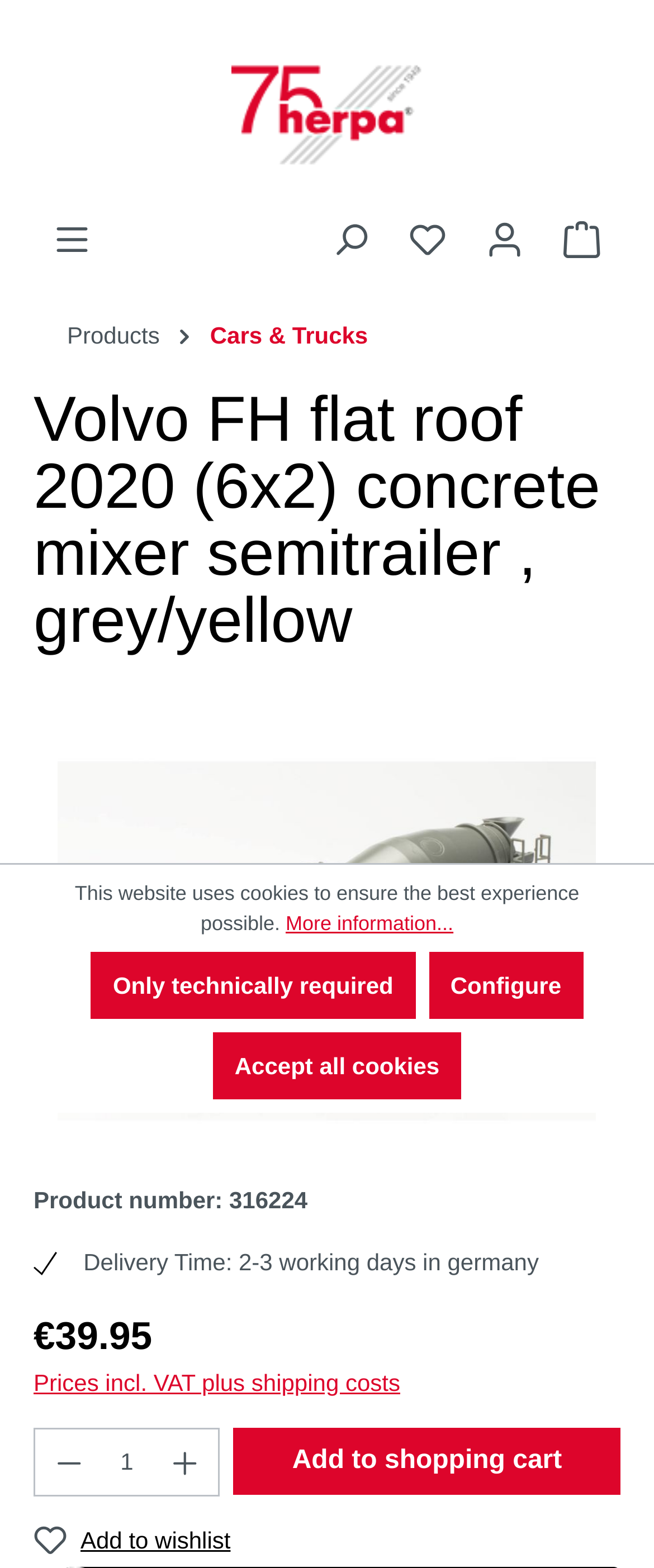Determine the bounding box coordinates of the region I should click to achieve the following instruction: "View shopping cart". Ensure the bounding box coordinates are four float numbers between 0 and 1, i.e., [left, top, right, bottom].

[0.831, 0.133, 0.949, 0.173]